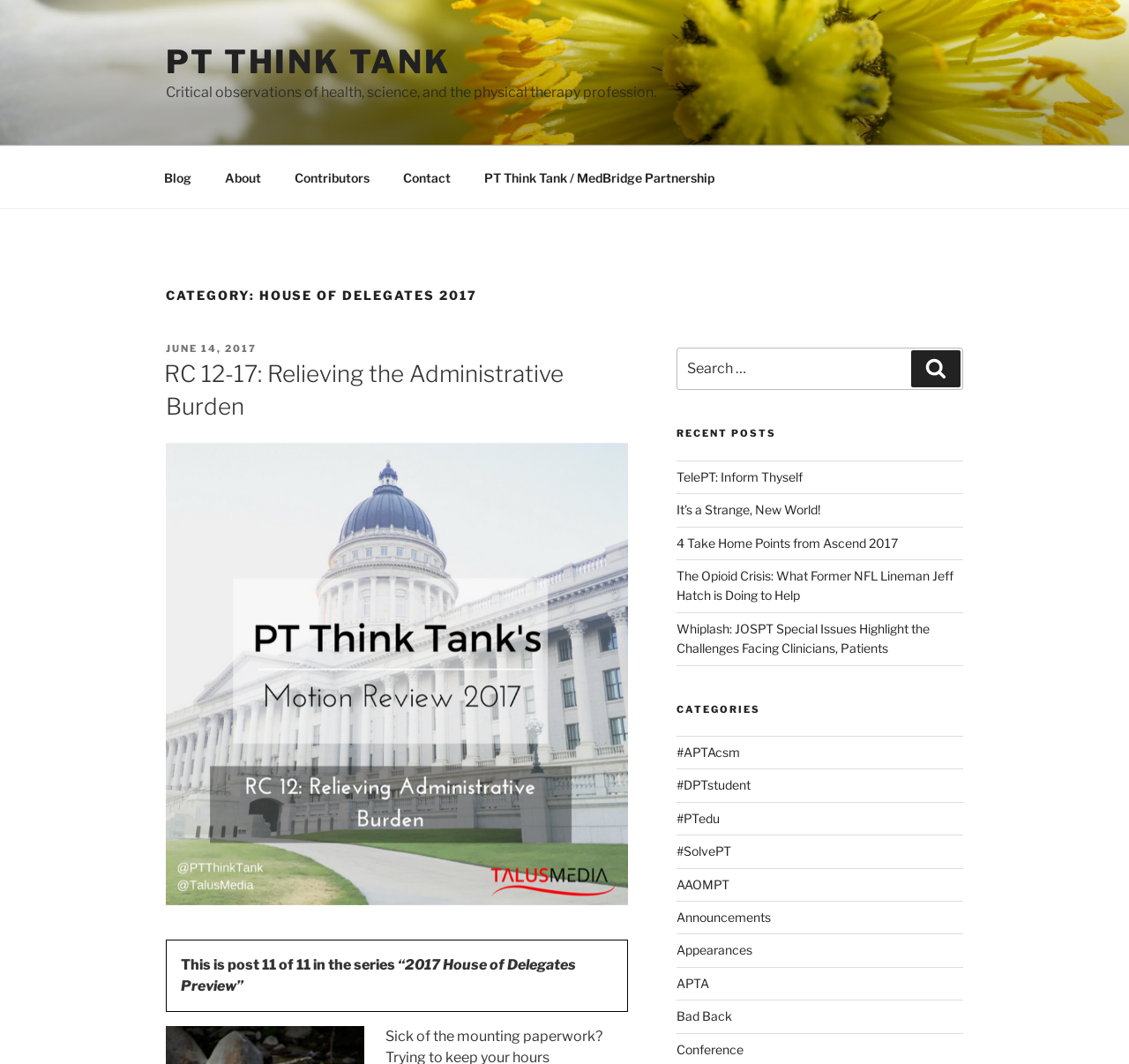Please predict the bounding box coordinates of the element's region where a click is necessary to complete the following instruction: "Read the 'RC 12-17: Relieving the Administrative Burden' post". The coordinates should be represented by four float numbers between 0 and 1, i.e., [left, top, right, bottom].

[0.145, 0.339, 0.499, 0.394]